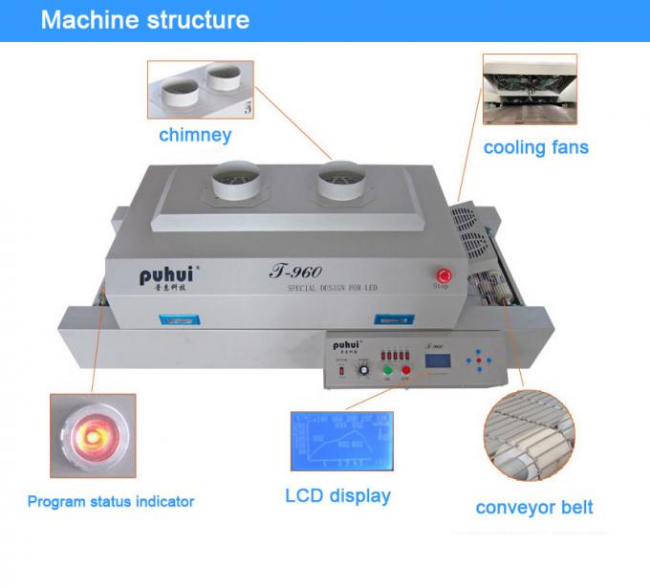Provide a rich and detailed narrative of the image.

The image showcases the intricate structure of the T-960 reflow oven, designed specifically for LED applications. The equipment features multiple essential components, including two cooling fans positioned at the top to efficiently manage heat during operation. Prominently displayed is the LCD display, which provides users with critical program status information. Additionally, the program status indicator is highlighted for easy monitoring. The front section exhibits a conveyor belt, facilitating the smooth transport of components through the reflow process. The design also includes a chimney for proper ventilation, ensuring the safe and effective operation of the machine. This advanced reflow oven not only enhances production efficiency but also guarantees high-quality soldering results with its reliable temperature control and user-friendly interface.